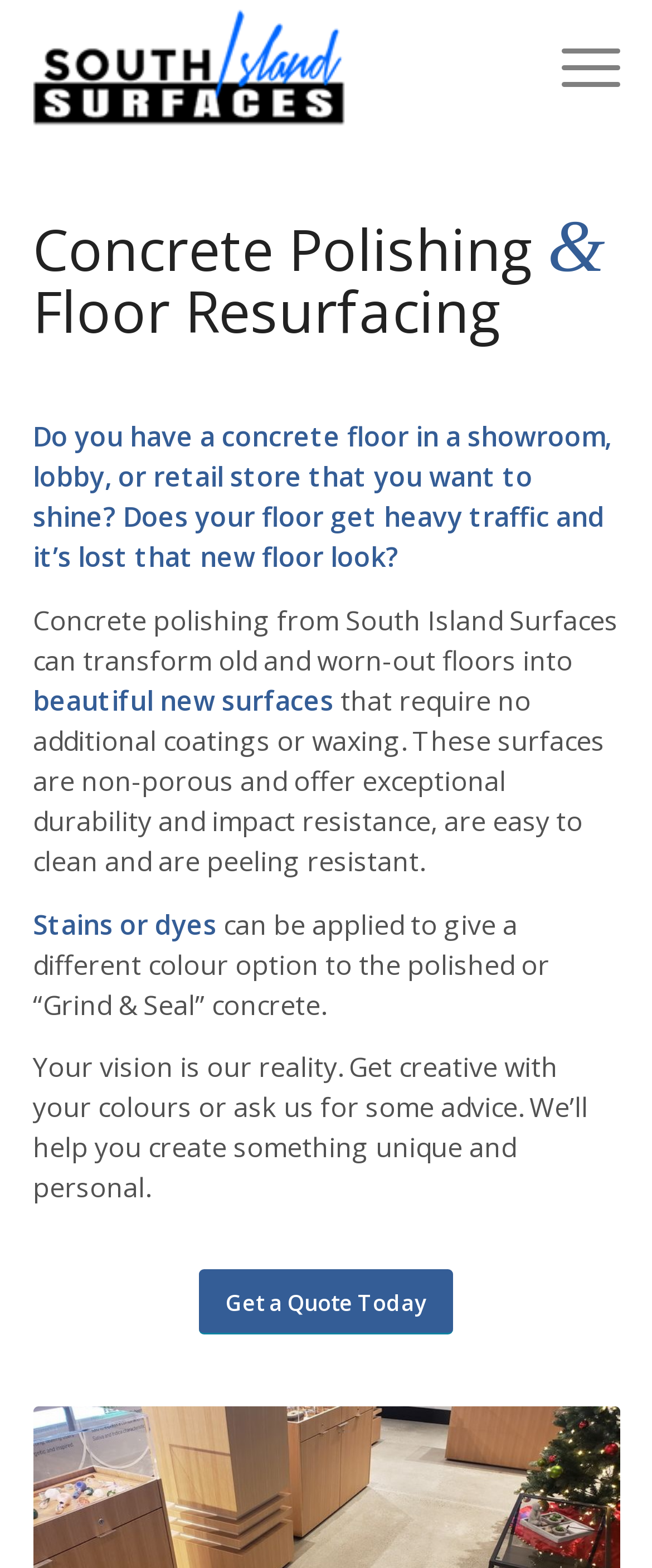Create an elaborate caption for the webpage.

The webpage is about concrete floor polishing and resurfacing services offered by South Island Surfaces in the Greater Victoria and Vancouver Island area. At the top left of the page, there is a logo image with the company name "South Island Surfaces". Next to the logo, there is a menu item labeled "Menu" at the top right corner.

Below the logo and menu, there is a heading that reads "Concrete Polishing & Floor Resurfacing". Underneath the heading, there is a paragraph of text that describes the benefits of concrete polishing, including transforming old floors into new surfaces that require no additional coatings or waxing. The text also mentions that these surfaces are non-porous, durable, and easy to clean.

The text continues to explain that stains or dyes can be applied to give a different color option to the polished or "Grind & Seal" concrete. There is also a sentence that encourages creativity with color options and offers advice from the company.

At the bottom center of the page, there is a call-to-action link labeled "Get a Quote Today". Overall, the webpage has a simple and clean layout, with a focus on providing information about the company's services and encouraging visitors to take action.